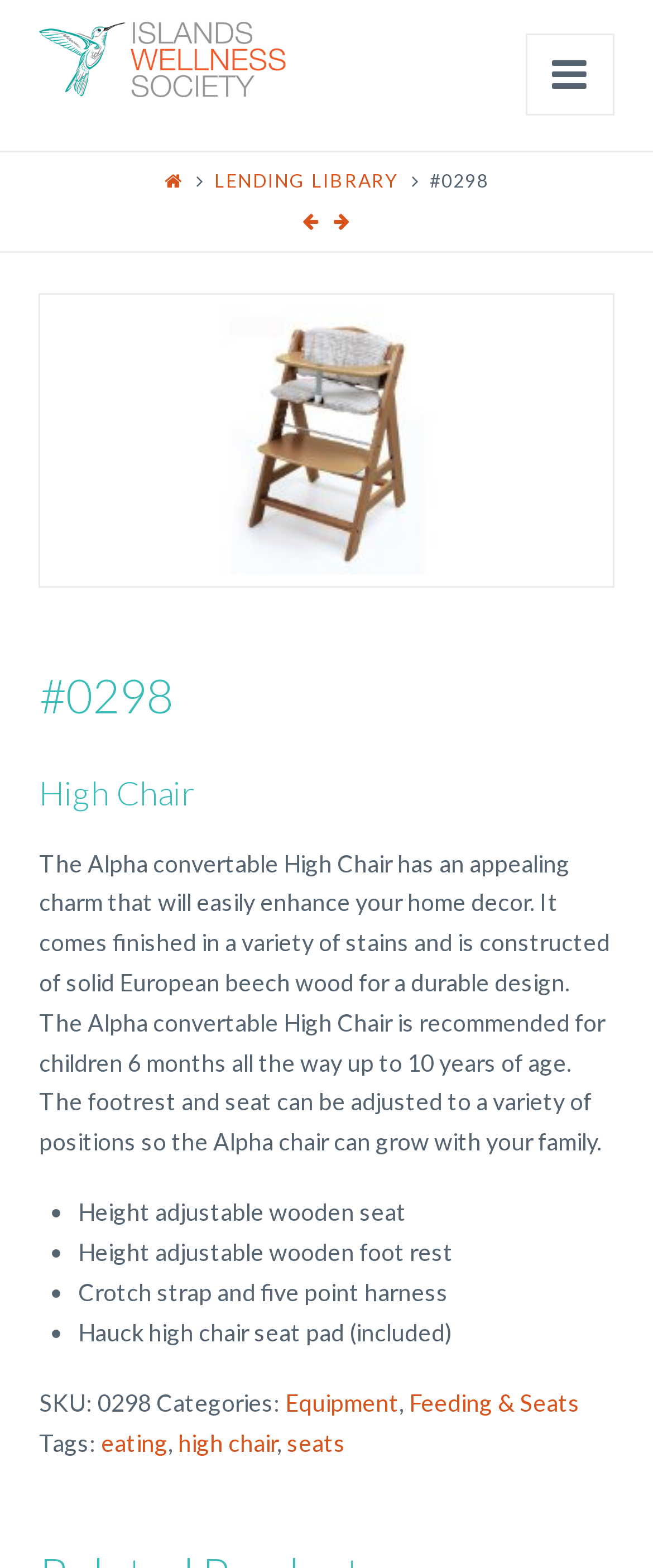Provide the bounding box coordinates in the format (top-left x, top-left y, bottom-right x, bottom-right y). All values are floating point numbers between 0 and 1. Determine the bounding box coordinate of the UI element described as: Programs »

[0.06, 0.135, 0.94, 0.173]